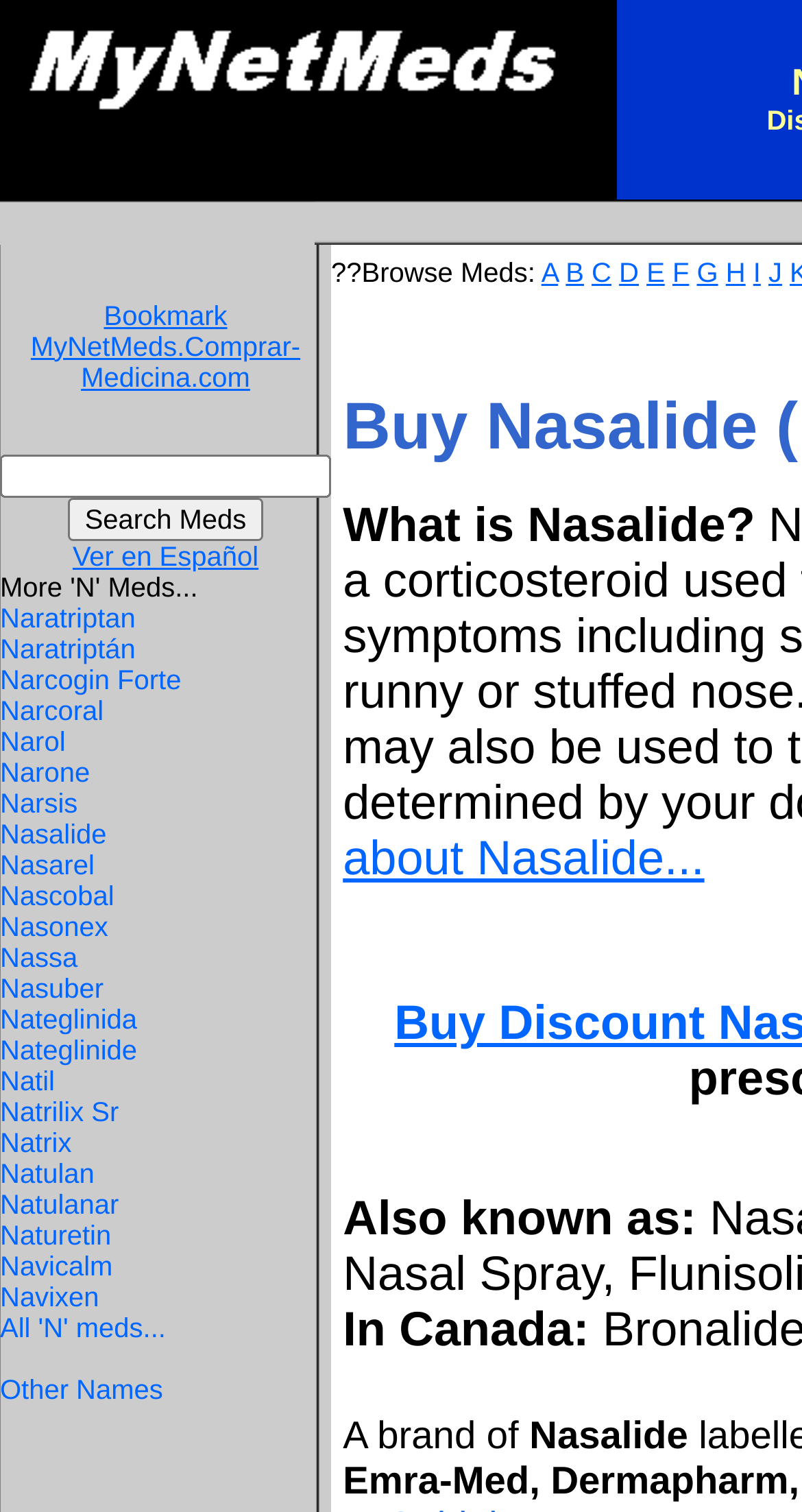Identify the bounding box coordinates of the HTML element based on this description: "Narsis".

[0.0, 0.521, 0.097, 0.541]